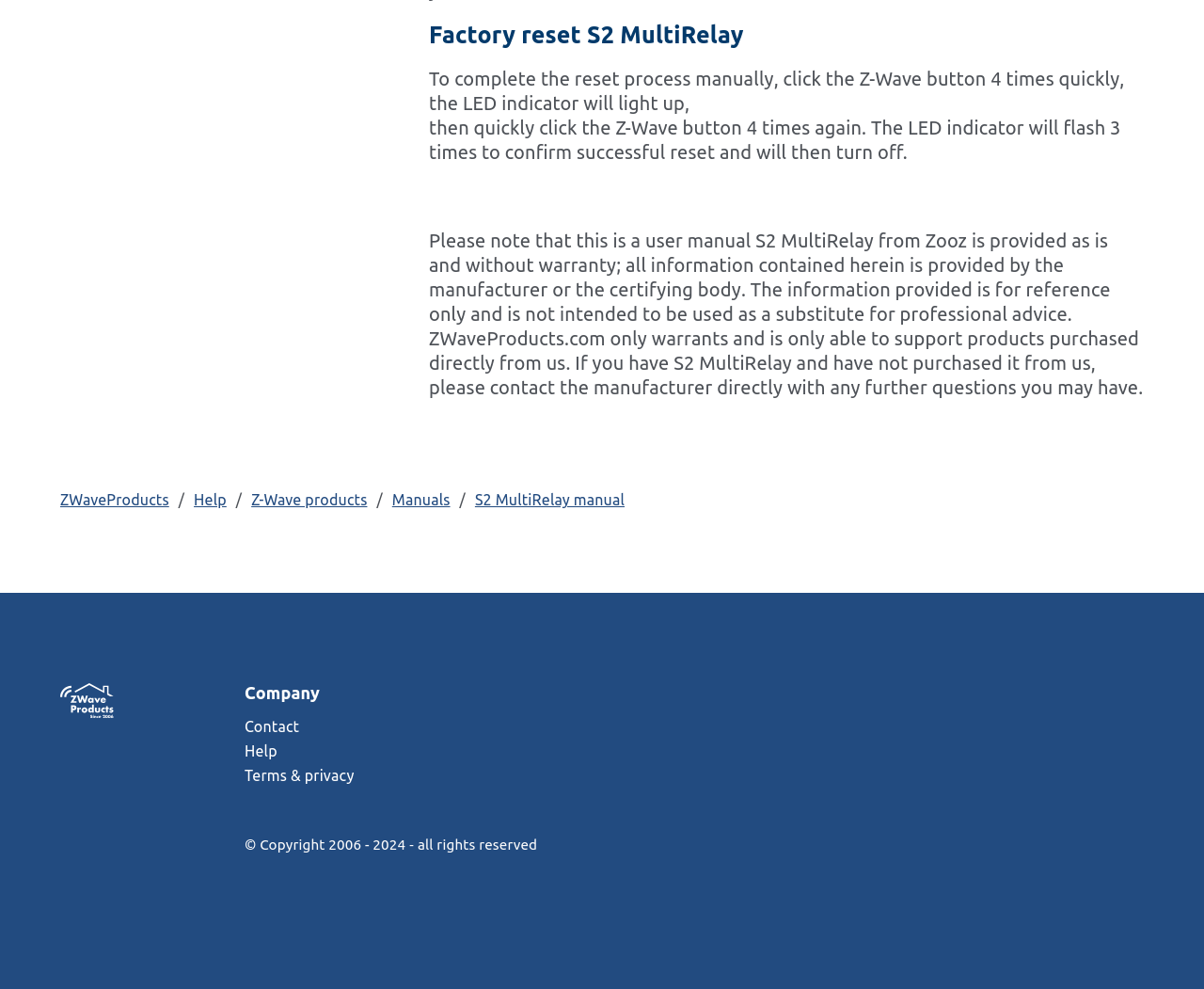Determine the bounding box coordinates of the clickable region to follow the instruction: "View Z-Wave products".

[0.209, 0.497, 0.305, 0.514]